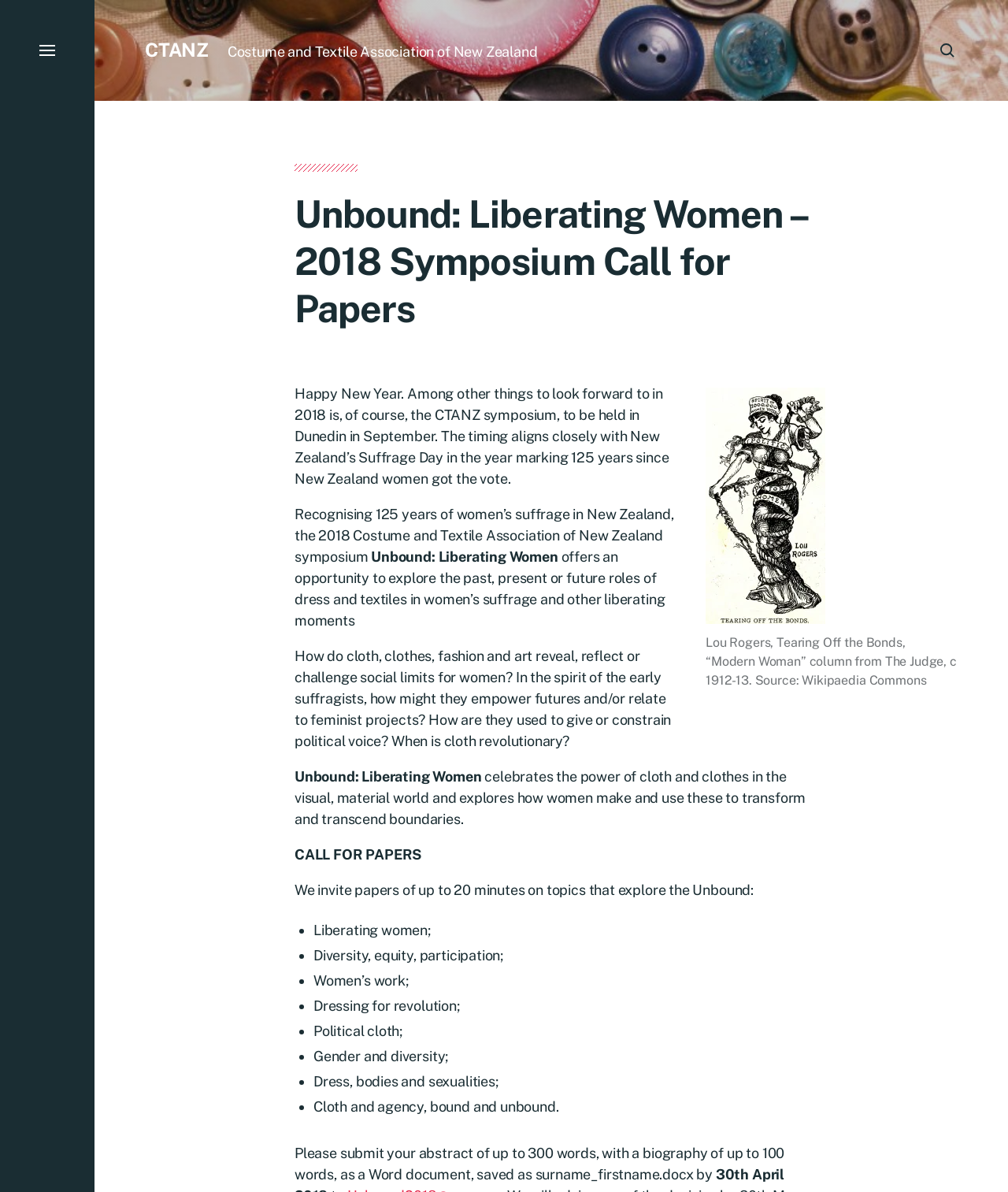Construct a comprehensive description capturing every detail on the webpage.

The webpage appears to be a call for papers for the 2018 Costume and Textile Association of New Zealand (CTANZ) symposium, titled "Unbound: Liberating Women". At the top left corner, there is a menu button and a link to CTANZ. On the top right corner, there is a search button.

Below the top section, there is a large heading that reads "Unbound: Liberating Women – 2018 Symposium Call for Papers". To the right of the heading, there is a figure with an image of Lou Rogers, Tearing Off the Bonds, “Modern Woman” column from The Judge, circa 1912-13, sourced from Wikipedia Commons.

The main content of the webpage is divided into several sections. The first section welcomes the new year and introduces the CTANZ symposium, which will be held in Dunedin in September 2018. The symposium aims to recognize 125 years of women's suffrage in New Zealand.

The next section explains the theme of the symposium, "Unbound: Liberating Women", which explores the role of dress and textiles in women's suffrage and other liberating moments. It asks questions such as how cloth, clothes, fashion, and art reveal, reflect, or challenge social limits for women.

The call for papers section invites submissions of abstracts of up to 20 minutes on topics that explore the theme of "Unbound". The topics include liberating women, diversity, equity, participation, women's work, dressing for revolution, political cloth, gender and diversity, dress, bodies, and sexualities, and cloth and agency, bound and unbound. The submission guidelines are also provided.

Overall, the webpage is well-structured and easy to navigate, with clear headings and concise text. The image of Lou Rogers adds a visual element to the page, and the call for papers section is clearly outlined with specific topics and submission guidelines.